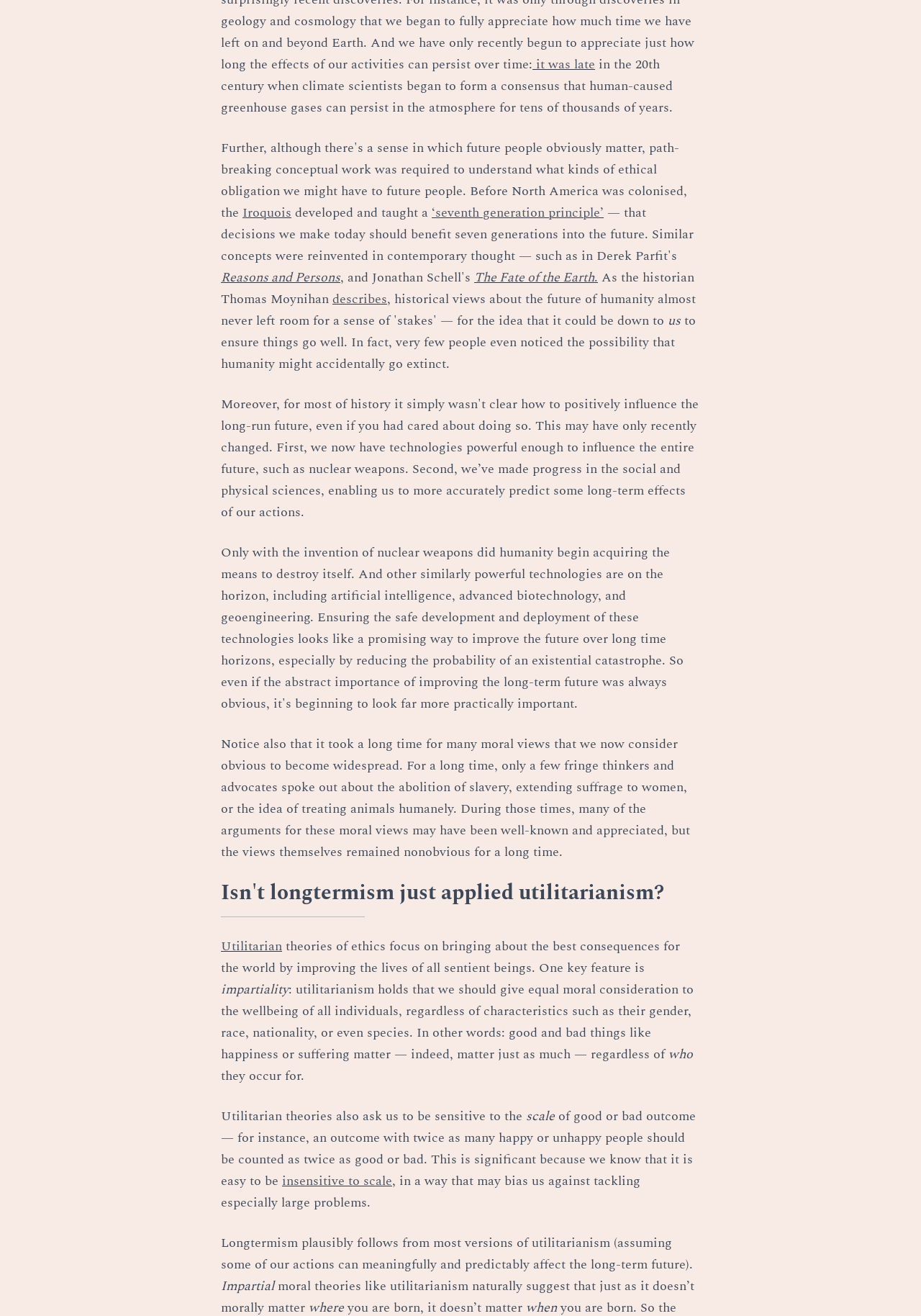Respond with a single word or phrase for the following question: 
What is impartiality in the context of utilitarianism?

giving equal moral consideration